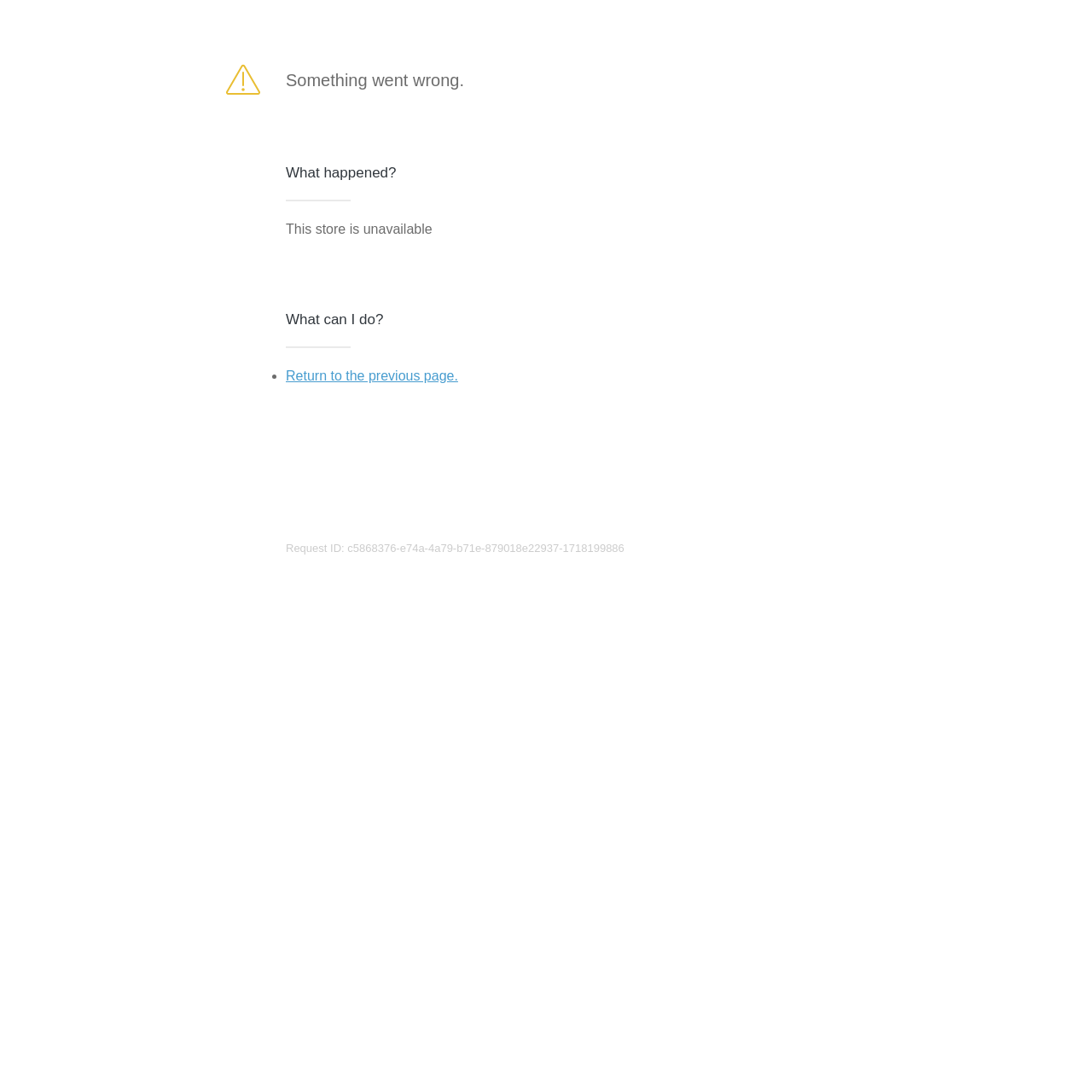What is the suggested action?
Please use the image to deliver a detailed and complete answer.

The suggested action is to 'Return to the previous page' which is present as a link on the webpage, indicating that the user should go back to the previous page to resolve the issue.